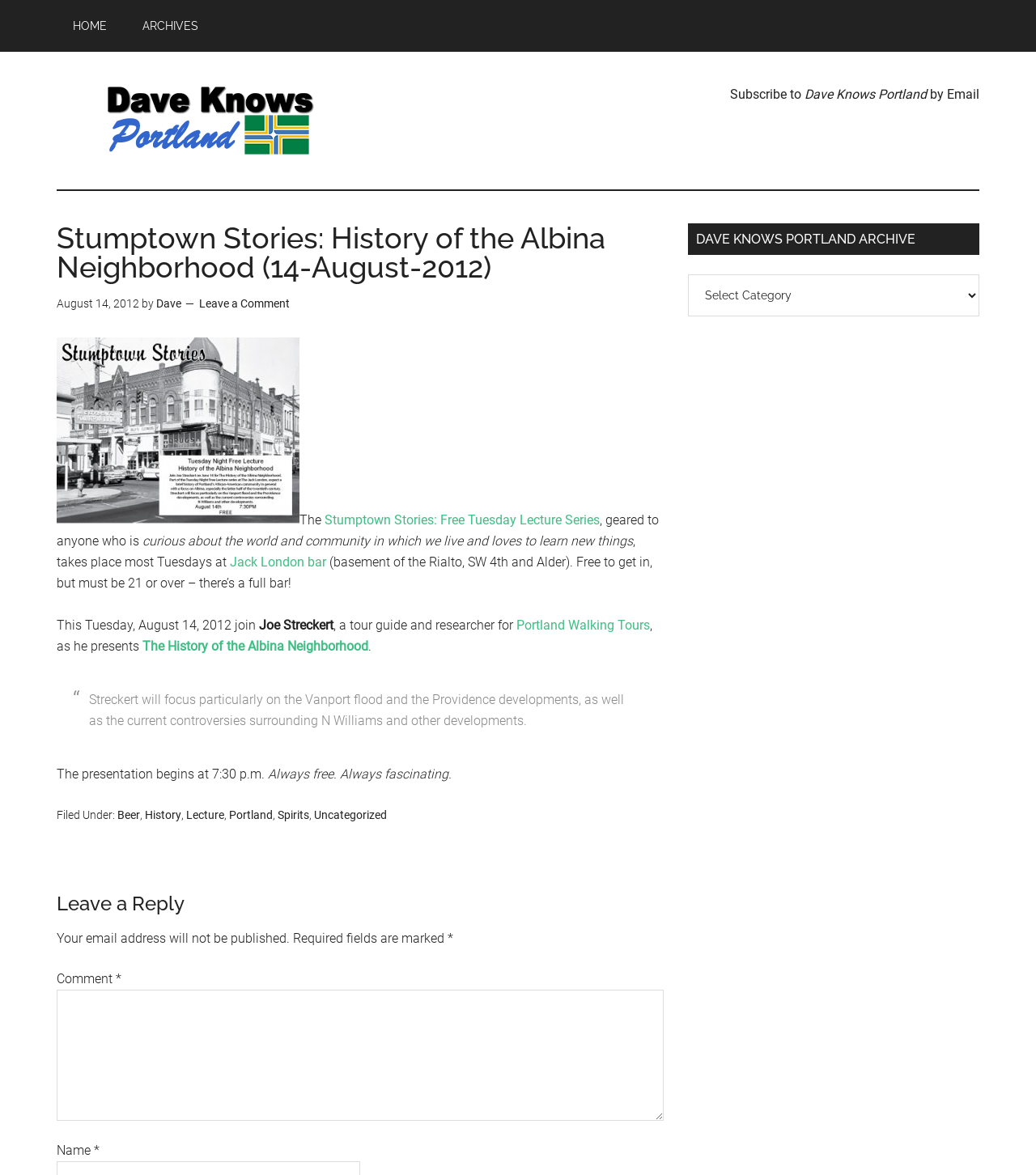Identify the bounding box coordinates of the clickable section necessary to follow the following instruction: "Read the article about the History of the Albina Neighborhood". The coordinates should be presented as four float numbers from 0 to 1, i.e., [left, top, right, bottom].

[0.055, 0.436, 0.289, 0.449]